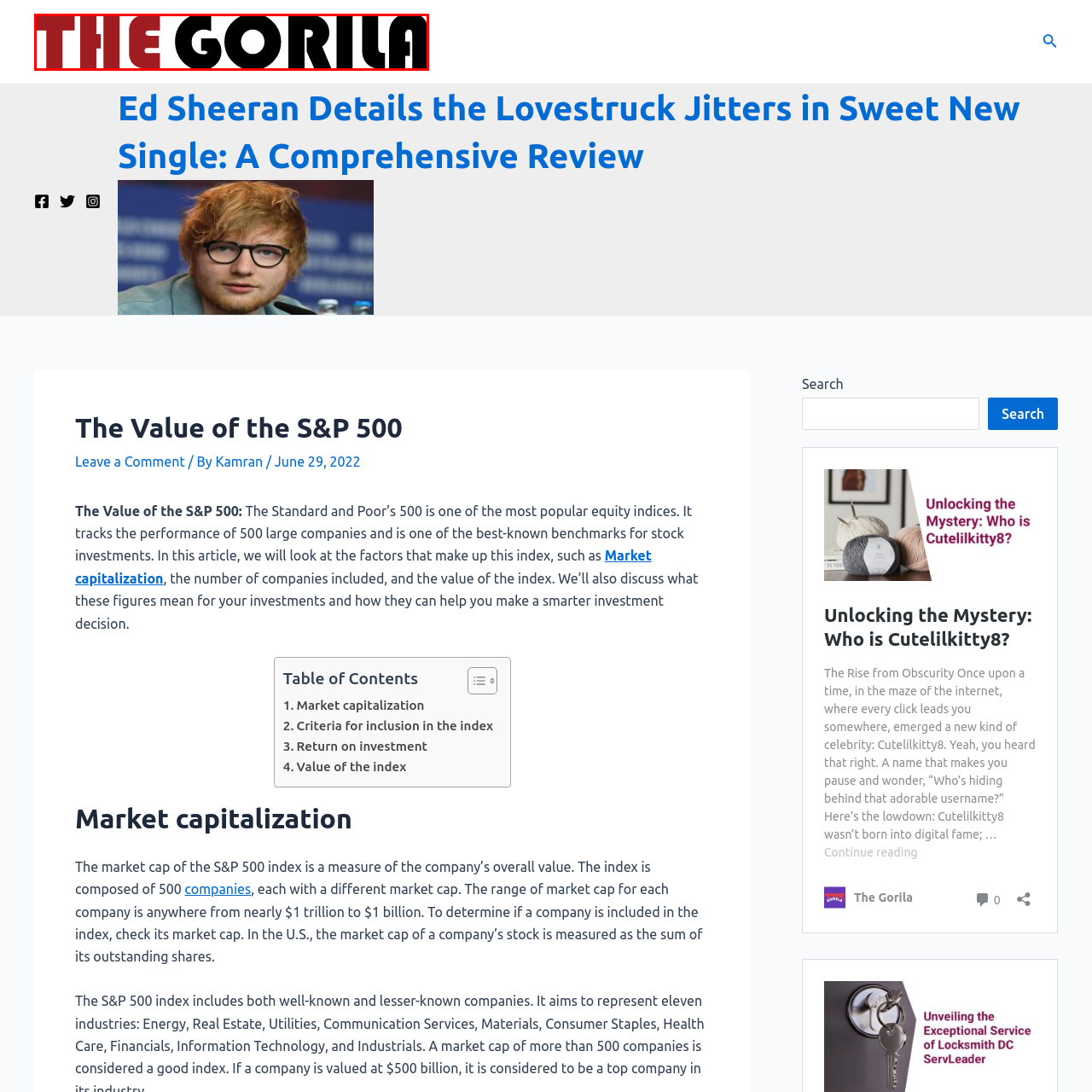Observe the image inside the red bounding box and answer briefly using a single word or phrase: What is the font color of 'GORILA' in the logo?

Black